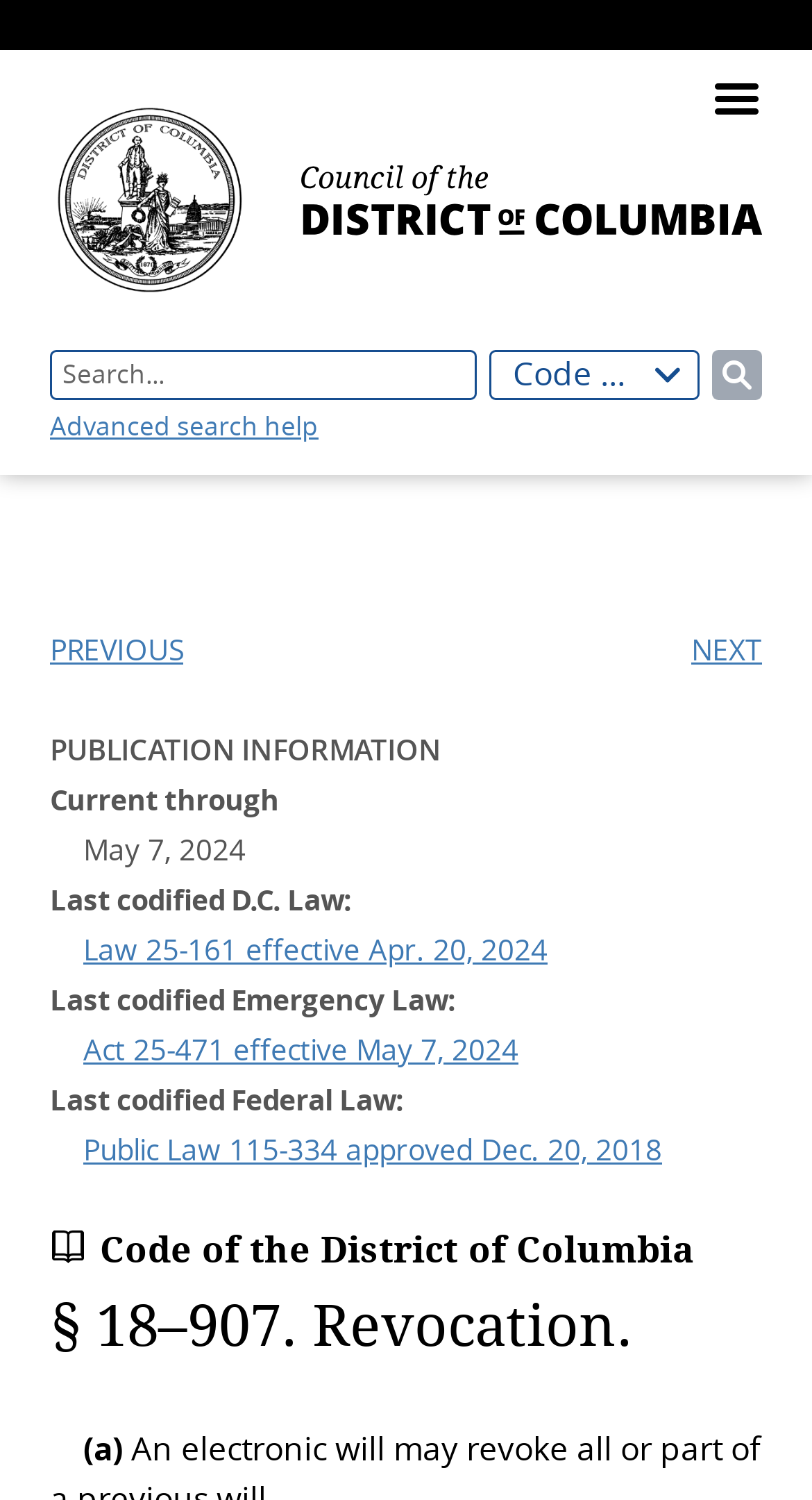Specify the bounding box coordinates of the area to click in order to follow the given instruction: "Search for a law."

[0.062, 0.233, 0.588, 0.267]